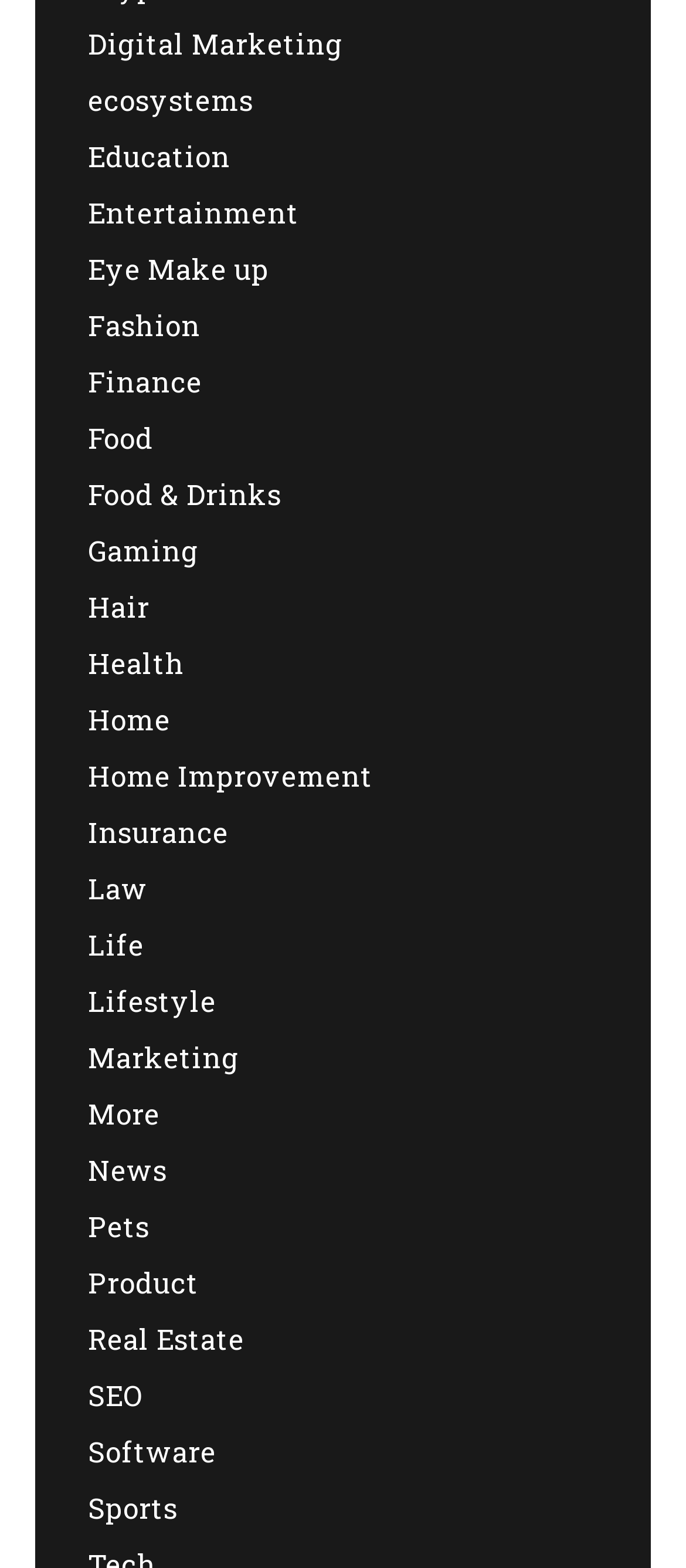How many categories are listed?
Please answer the question with a single word or phrase, referencing the image.

40